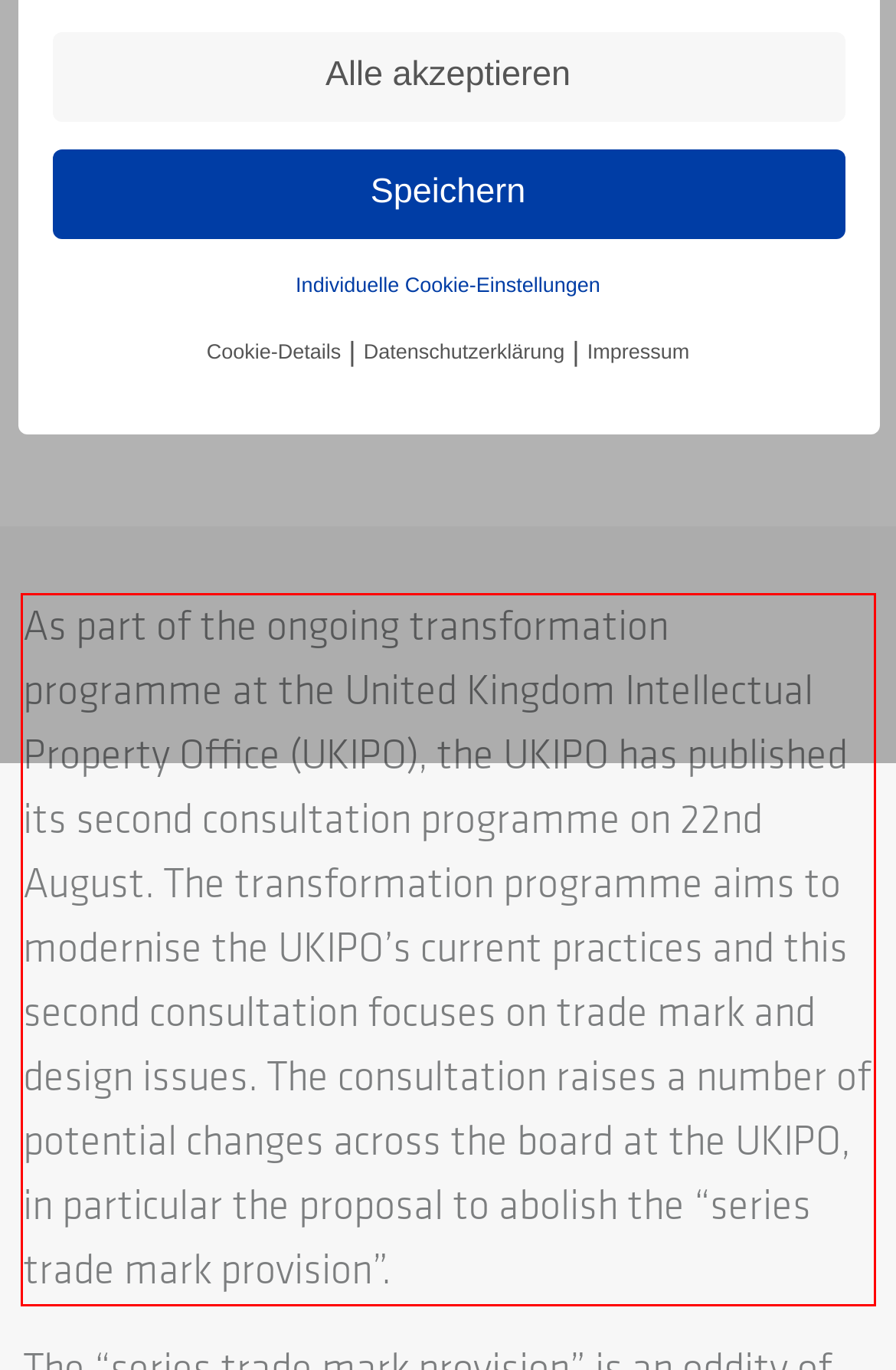With the given screenshot of a webpage, locate the red rectangle bounding box and extract the text content using OCR.

As part of the ongoing transformation programme at the United Kingdom Intellectual Property Office (UKIPO), the UKIPO has published its second consultation programme on 22nd August. The transformation programme aims to modernise the UKIPO’s current practices and this second consultation focuses on trade mark and design issues. The consultation raises a number of potential changes across the board at the UKIPO, in particular the proposal to abolish the “series trade mark provision”.